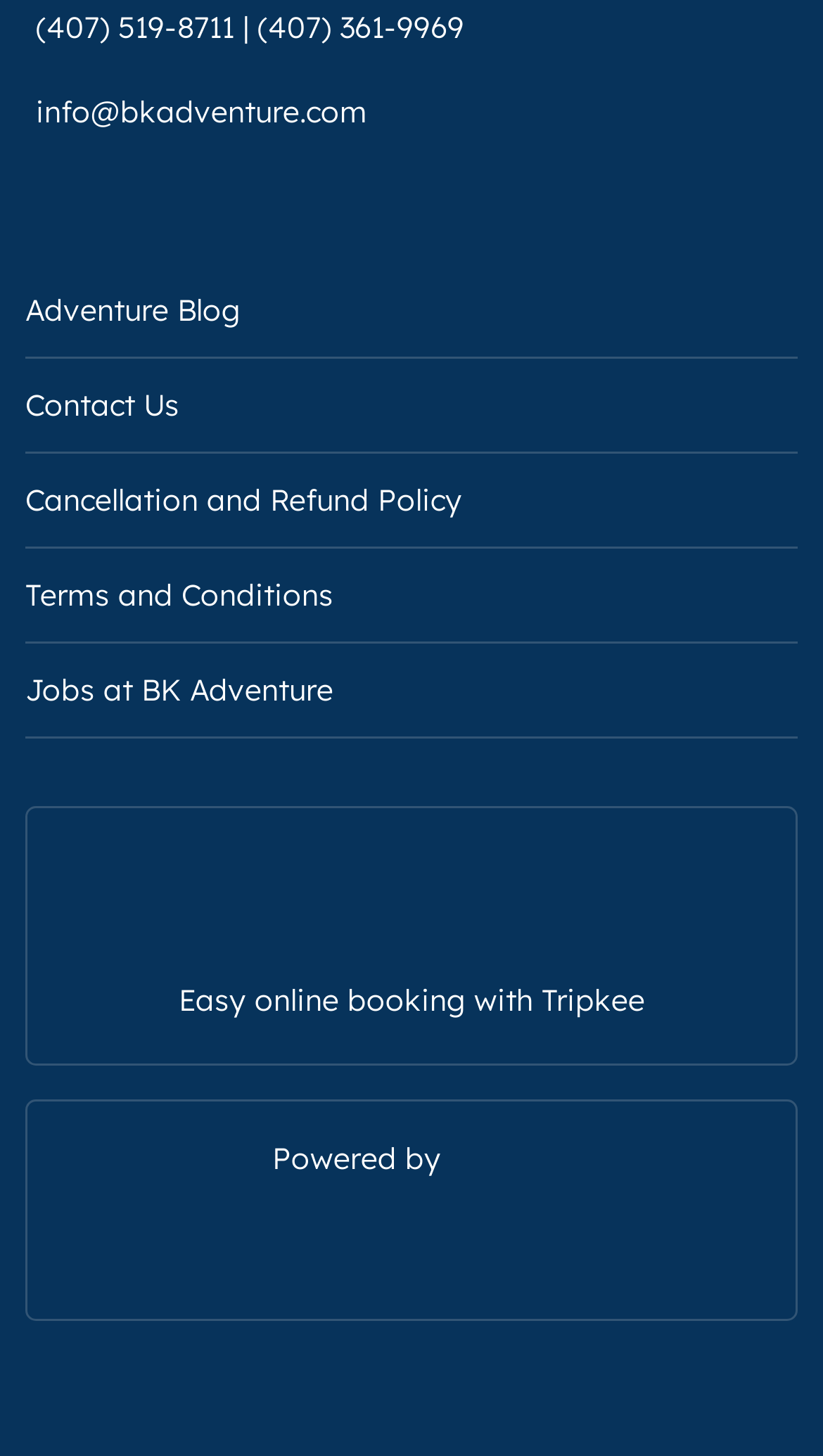Please identify the bounding box coordinates of the element that needs to be clicked to execute the following command: "Explore Jobs at BK Adventure". Provide the bounding box using four float numbers between 0 and 1, formatted as [left, top, right, bottom].

[0.031, 0.456, 0.969, 0.491]